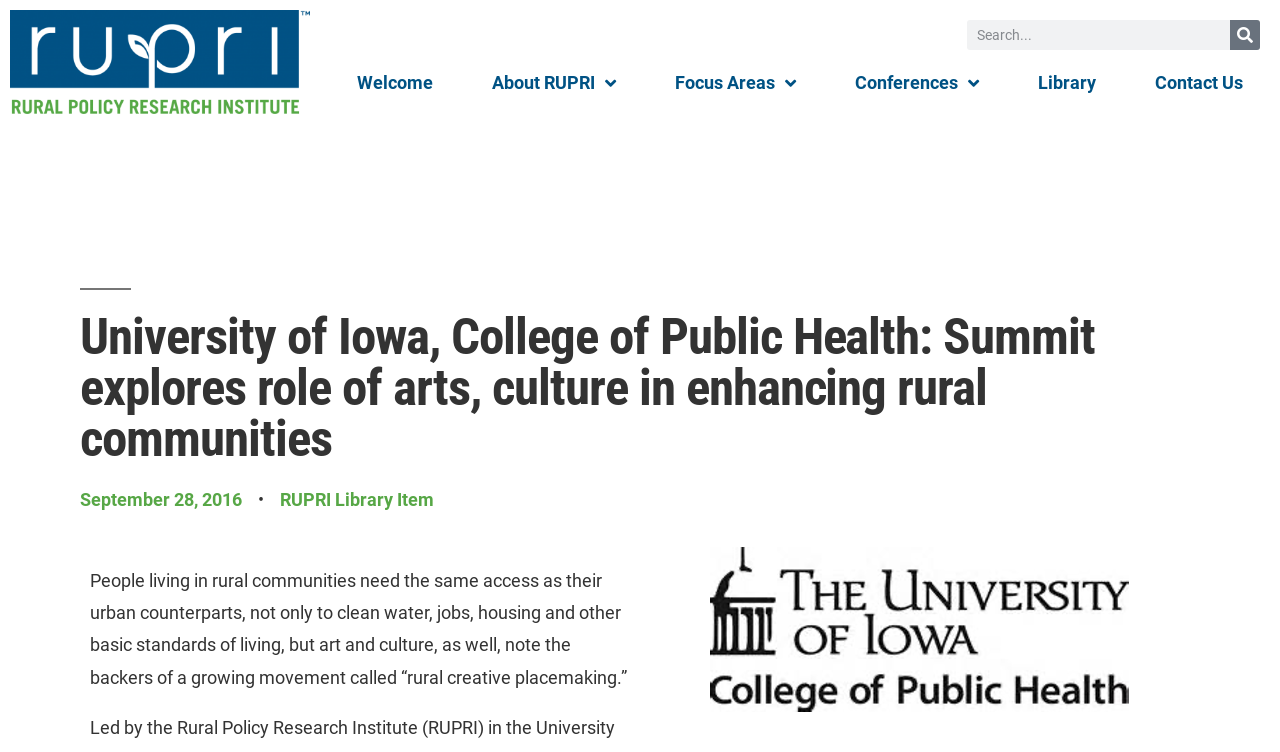Examine the screenshot and answer the question in as much detail as possible: What is the name of the institute mentioned in the logo?

The logo is an image with the text 'Rural Policy Research Institute' and it is located at the top left corner of the webpage, with a bounding box coordinate of [0.008, 0.013, 0.242, 0.152].